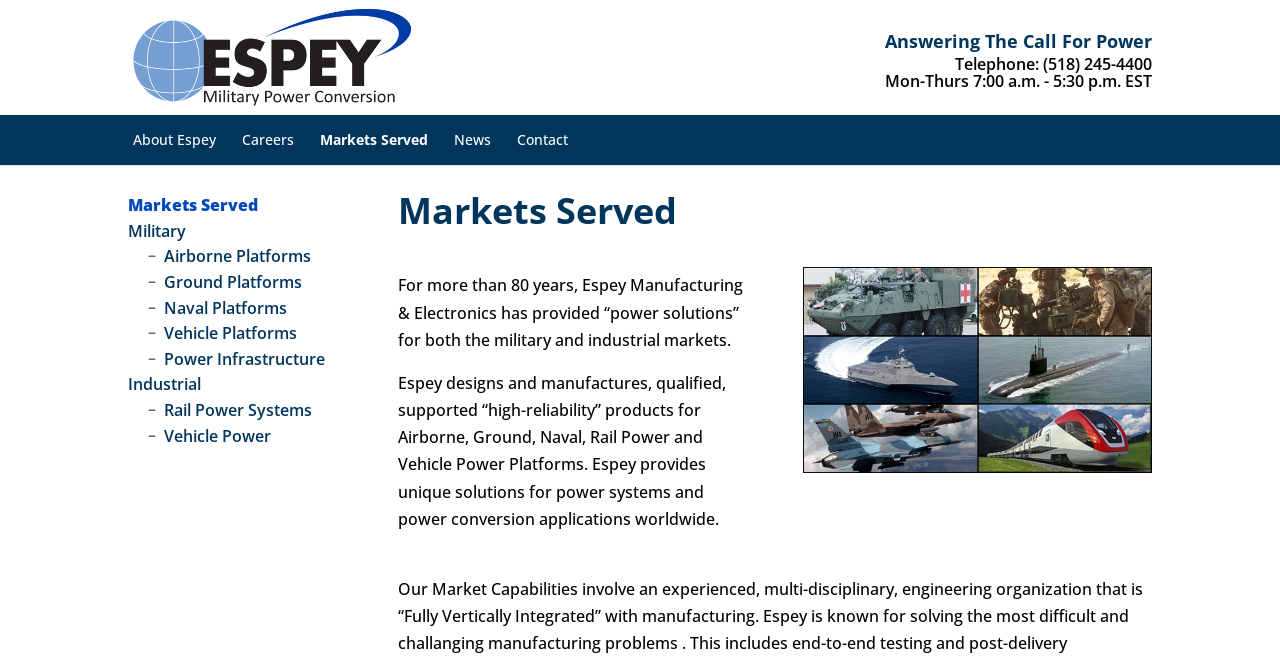Determine the bounding box coordinates for the area that should be clicked to carry out the following instruction: "Explore Military markets".

[0.1, 0.333, 0.145, 0.366]